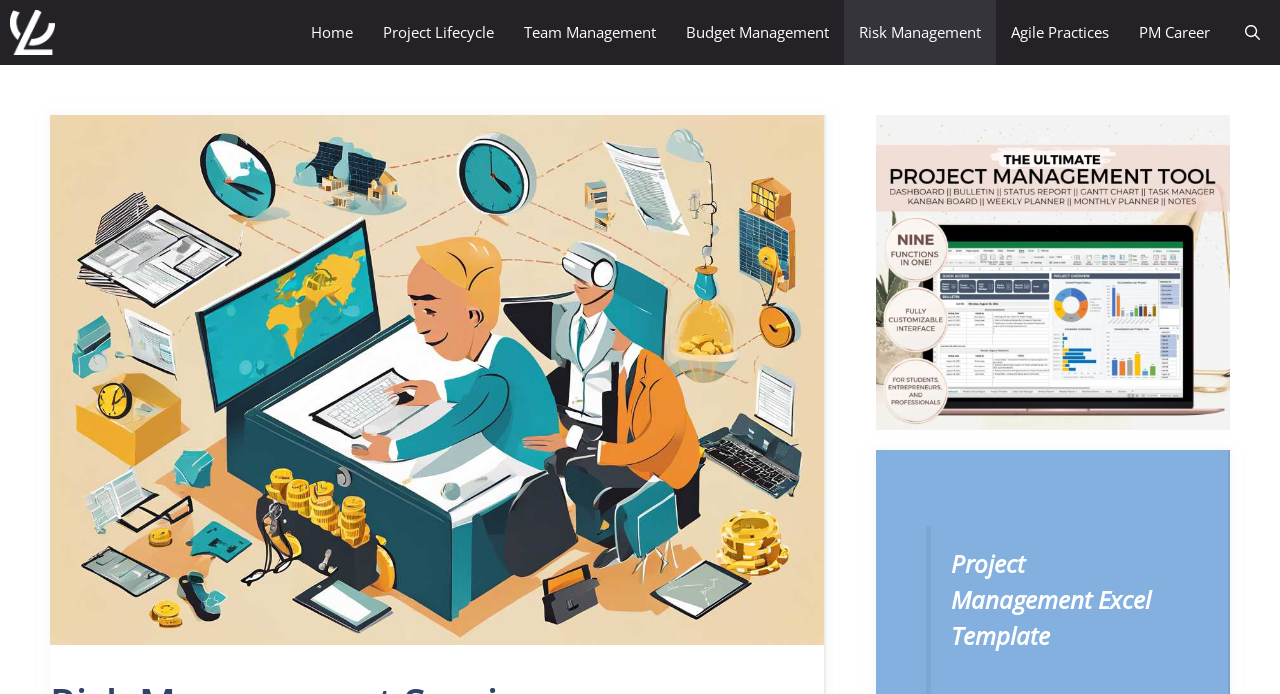Refer to the image and offer a detailed explanation in response to the question: What is the name of the company?

The company name can be found in the top-left corner of the webpage, where the logo is located. The logo is an image with the text 'Celigent'.